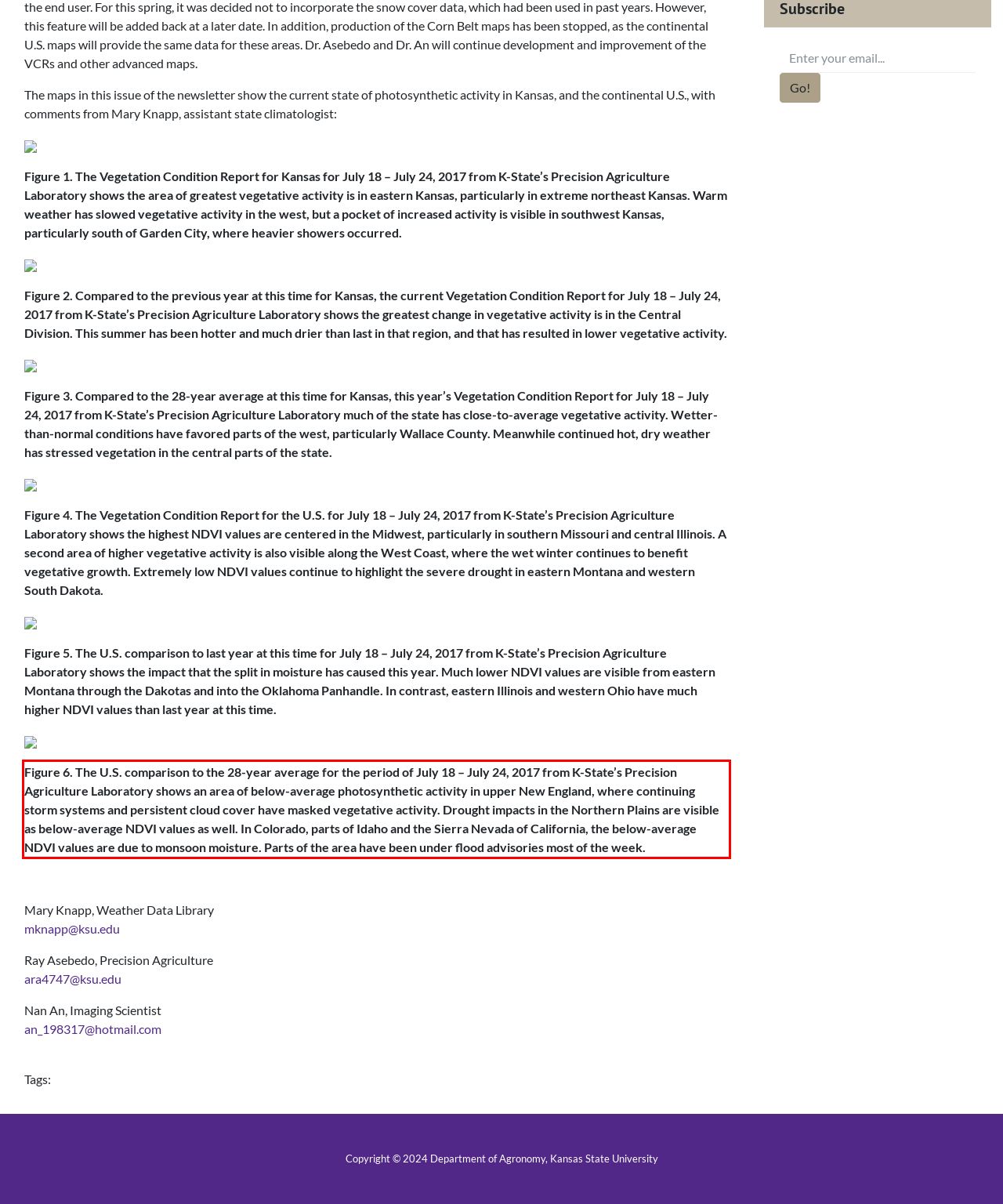You have a screenshot of a webpage where a UI element is enclosed in a red rectangle. Perform OCR to capture the text inside this red rectangle.

Figure 6. The U.S. comparison to the 28-year average for the period of July 18 – July 24, 2017 from K-State’s Precision Agriculture Laboratory shows an area of below-average photosynthetic activity in upper New England, where continuing storm systems and persistent cloud cover have masked vegetative activity. Drought impacts in the Northern Plains are visible as below-average NDVI values as well. In Colorado, parts of Idaho and the Sierra Nevada of California, the below-average NDVI values are due to monsoon moisture. Parts of the area have been under flood advisories most of the week.